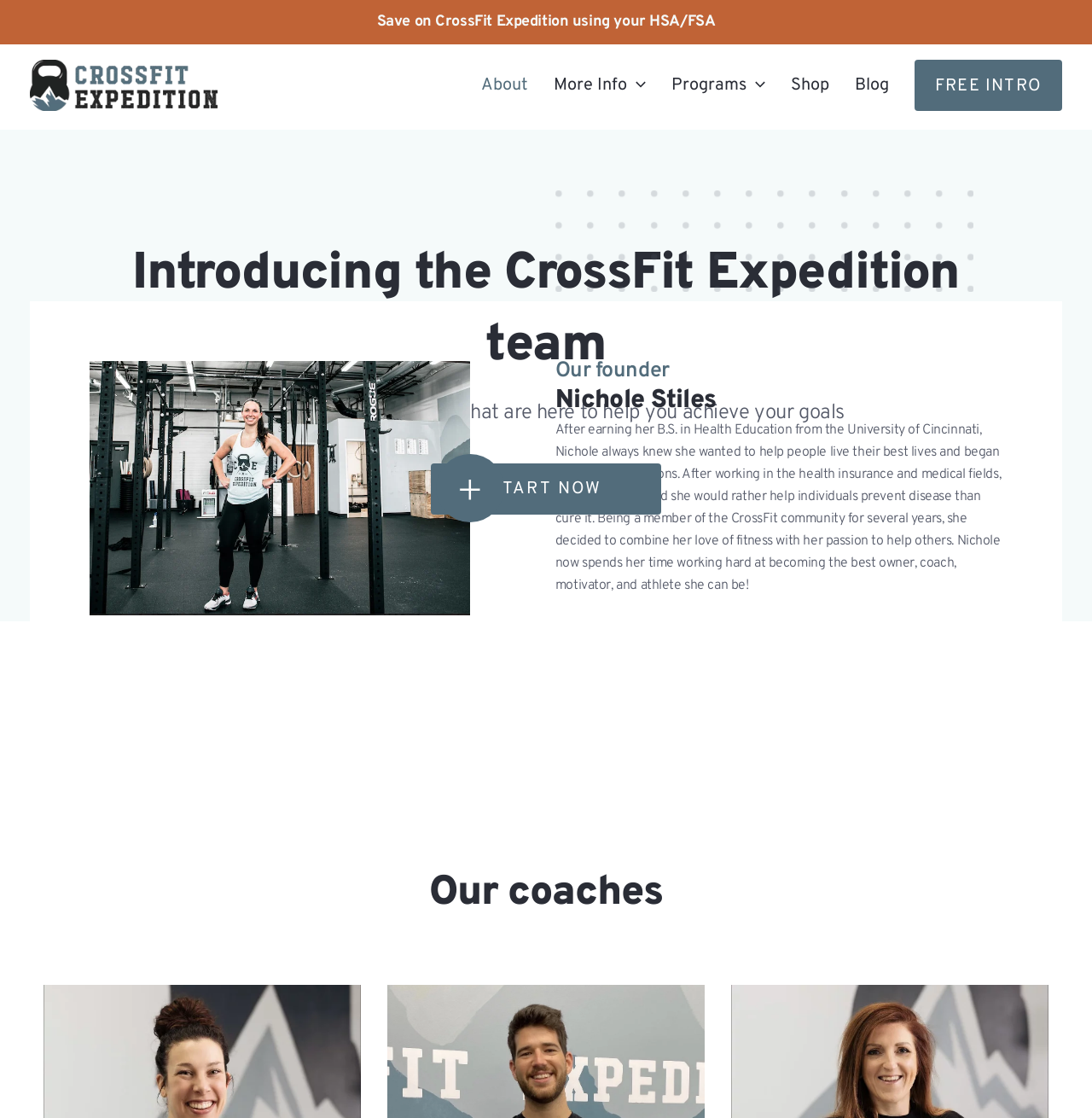Answer the question below in one word or phrase:
What is the purpose of the coaches at CrossFit Expedition?

To help people achieve their goals